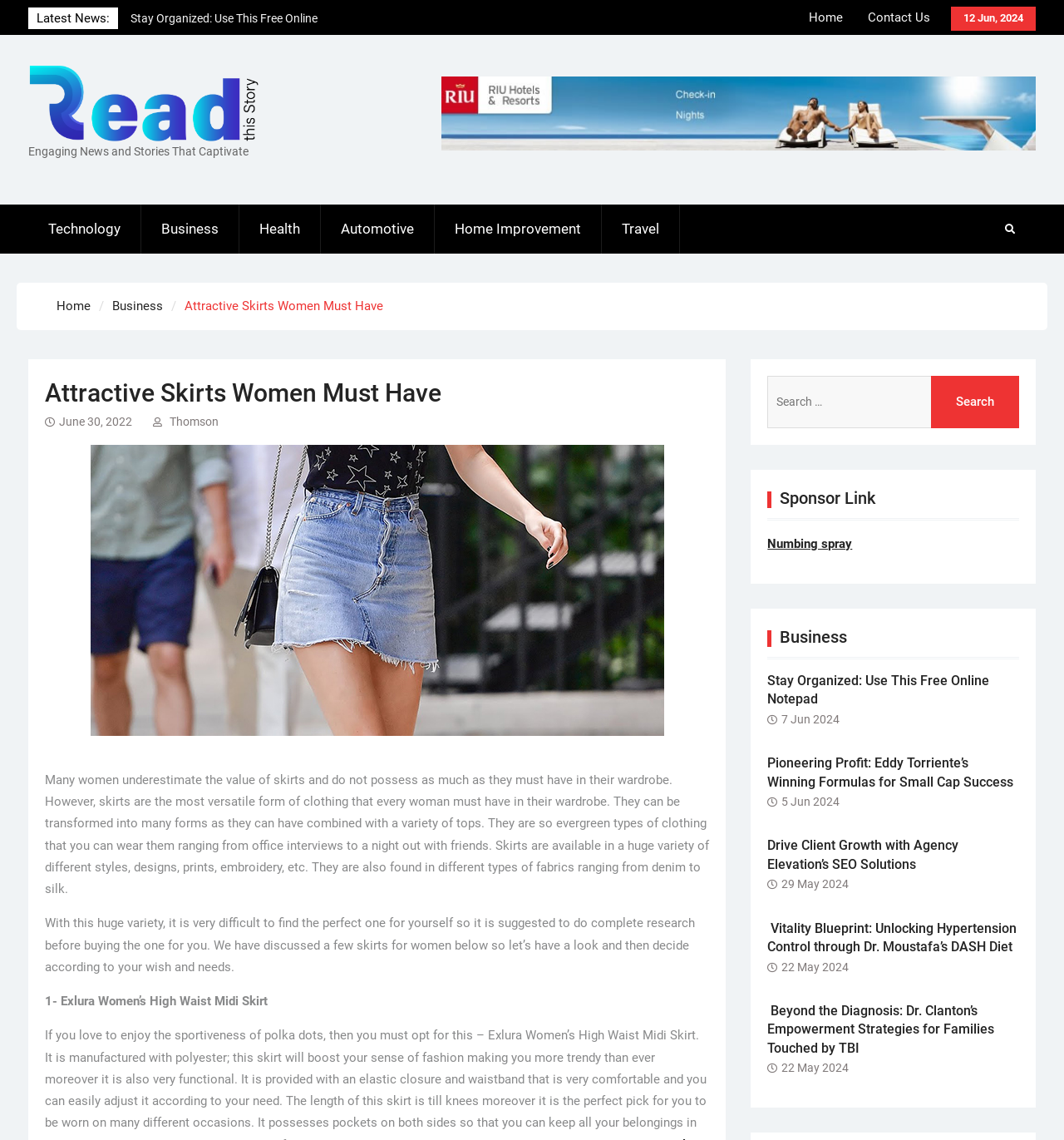Can you identify the bounding box coordinates of the clickable region needed to carry out this instruction: 'Search for something'? The coordinates should be four float numbers within the range of 0 to 1, stated as [left, top, right, bottom].

[0.721, 0.329, 0.958, 0.375]